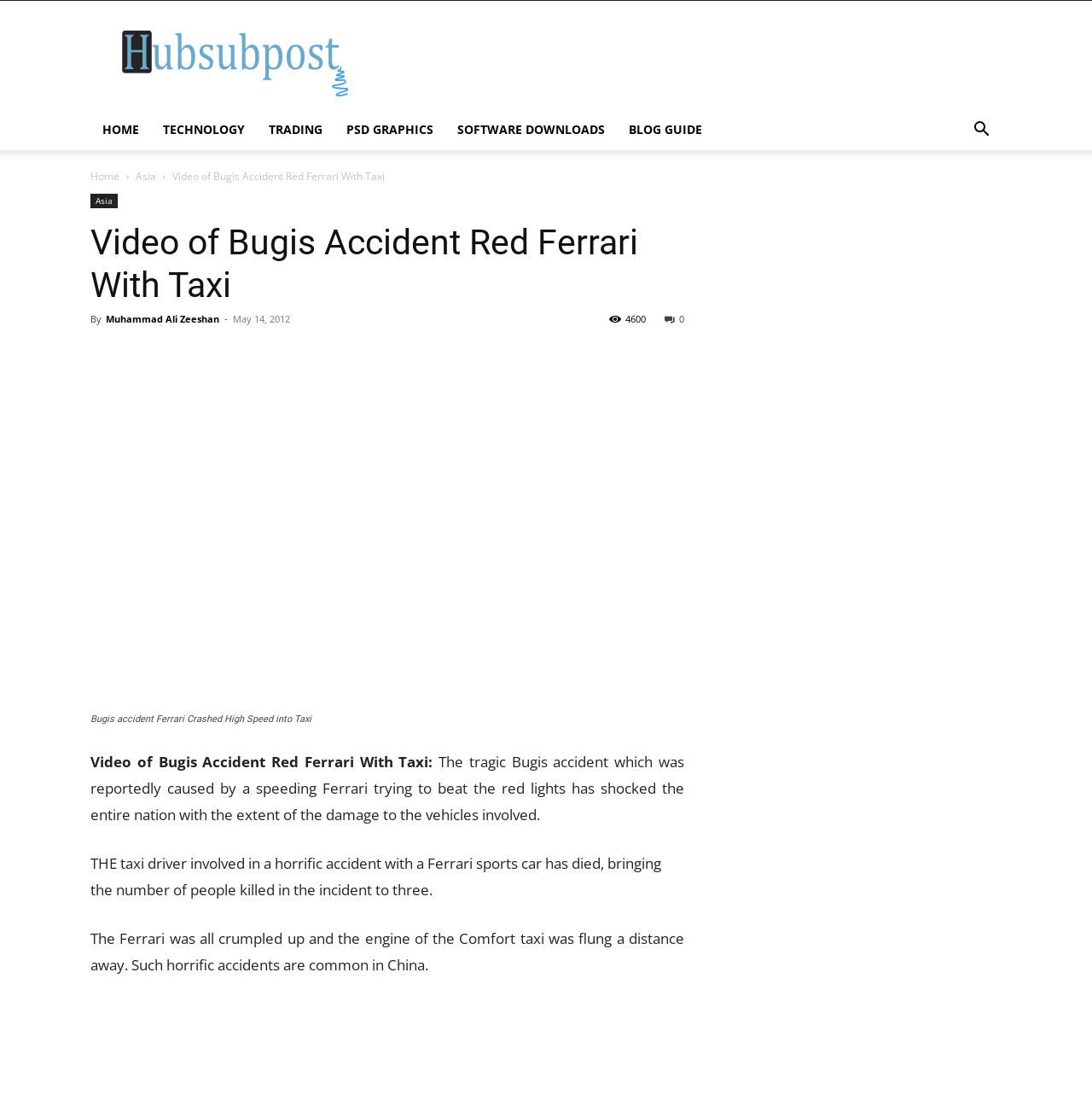Locate the bounding box coordinates of the clickable region to complete the following instruction: "Click the author's name."

[0.097, 0.279, 0.201, 0.291]